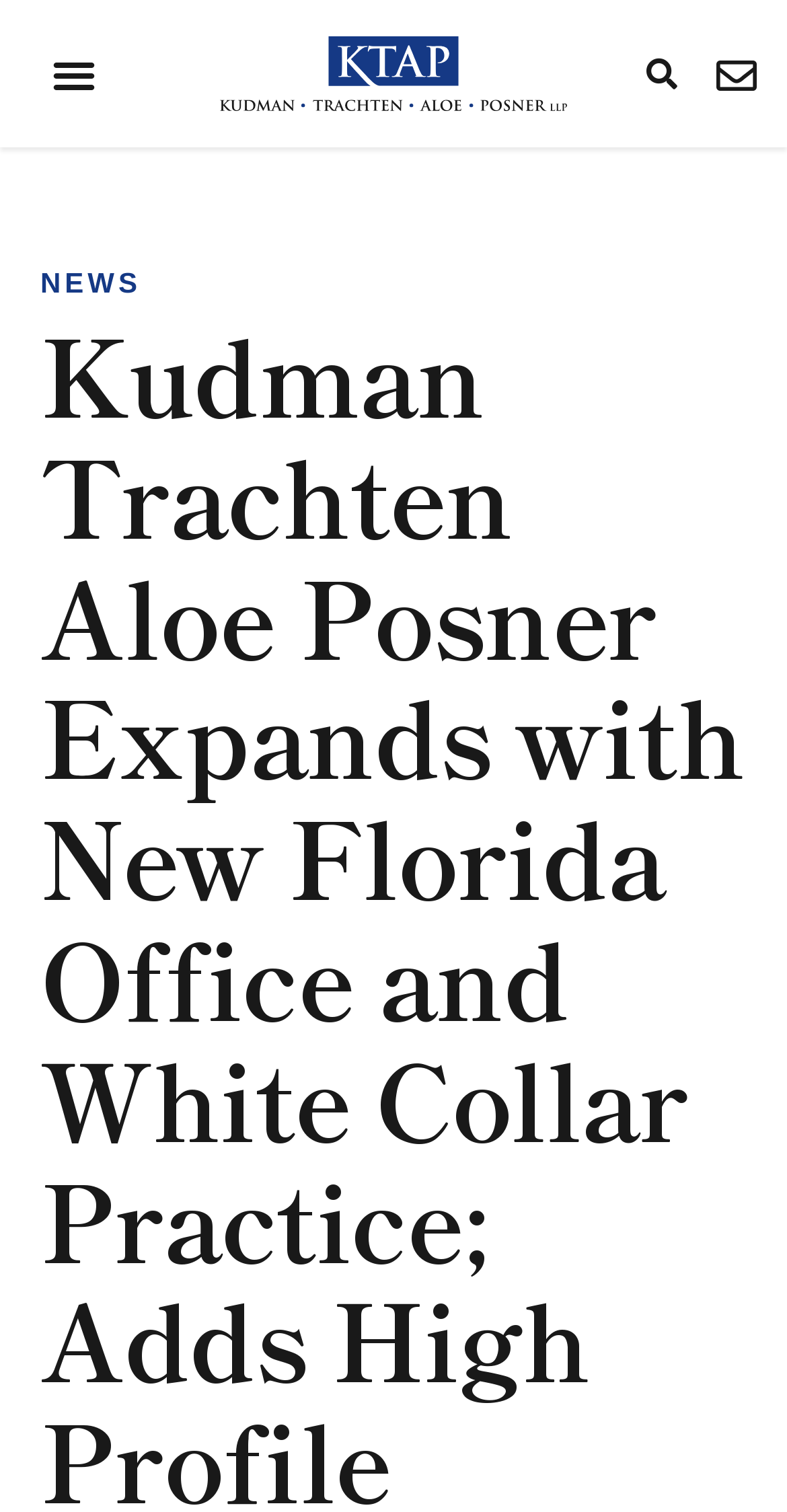Please extract and provide the main headline of the webpage.

Kudman Trachten Aloe Posner Expands with New Florida Office and White Collar Practice; Adds High Profile Litigator Tama Beth Kudman